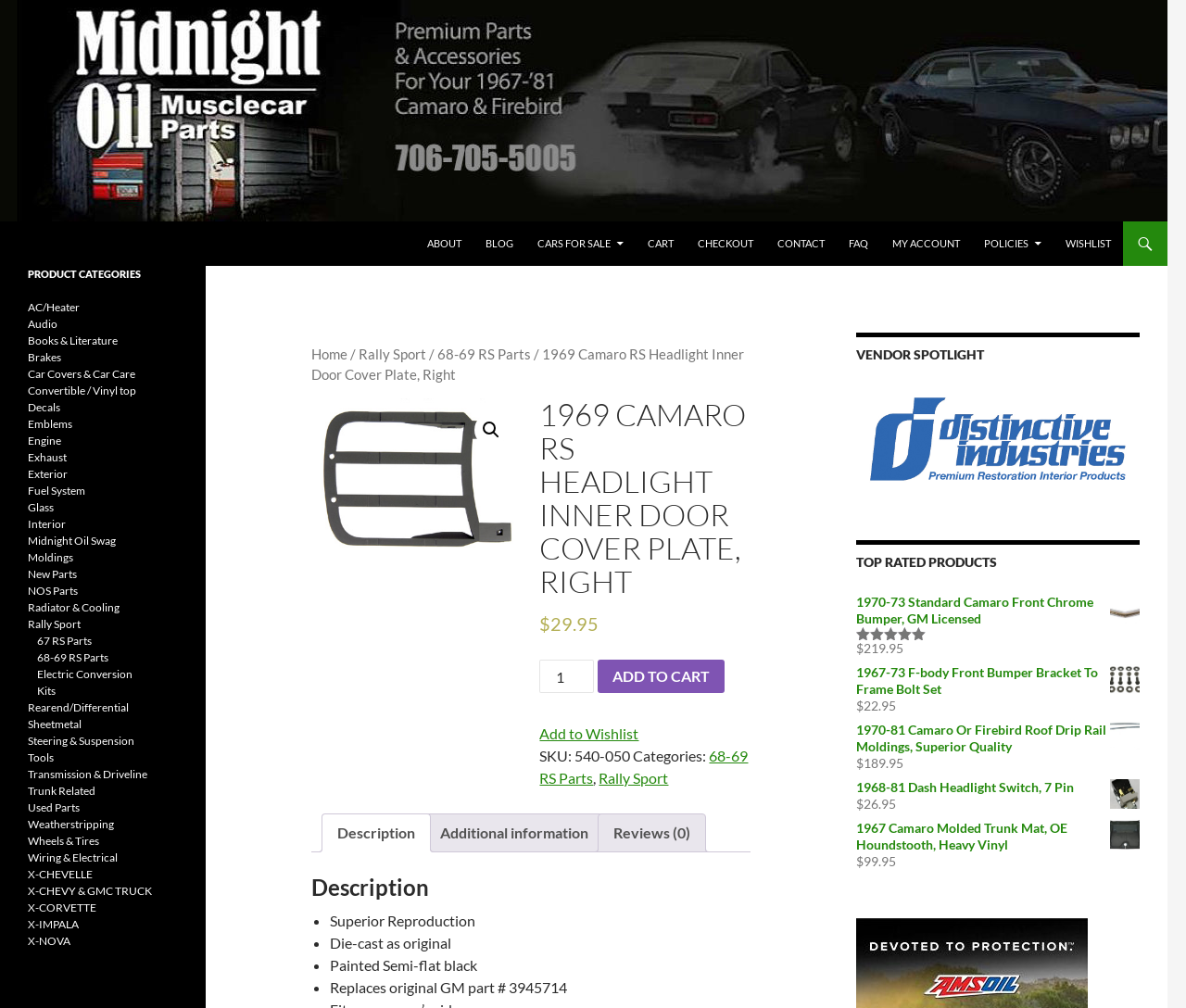Given the element description "alt="Midnight Oil Muscle Car Parts"" in the screenshot, predict the bounding box coordinates of that UI element.

[0.0, 0.099, 0.984, 0.116]